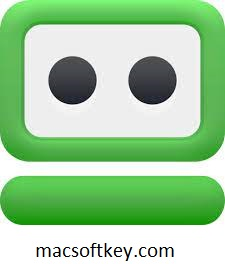What is displayed below the logo?
Answer the question with a detailed and thorough explanation.

According to the caption, the text 'macsoftkey.com' is displayed below the graphic, which is the website associated with software downloads.